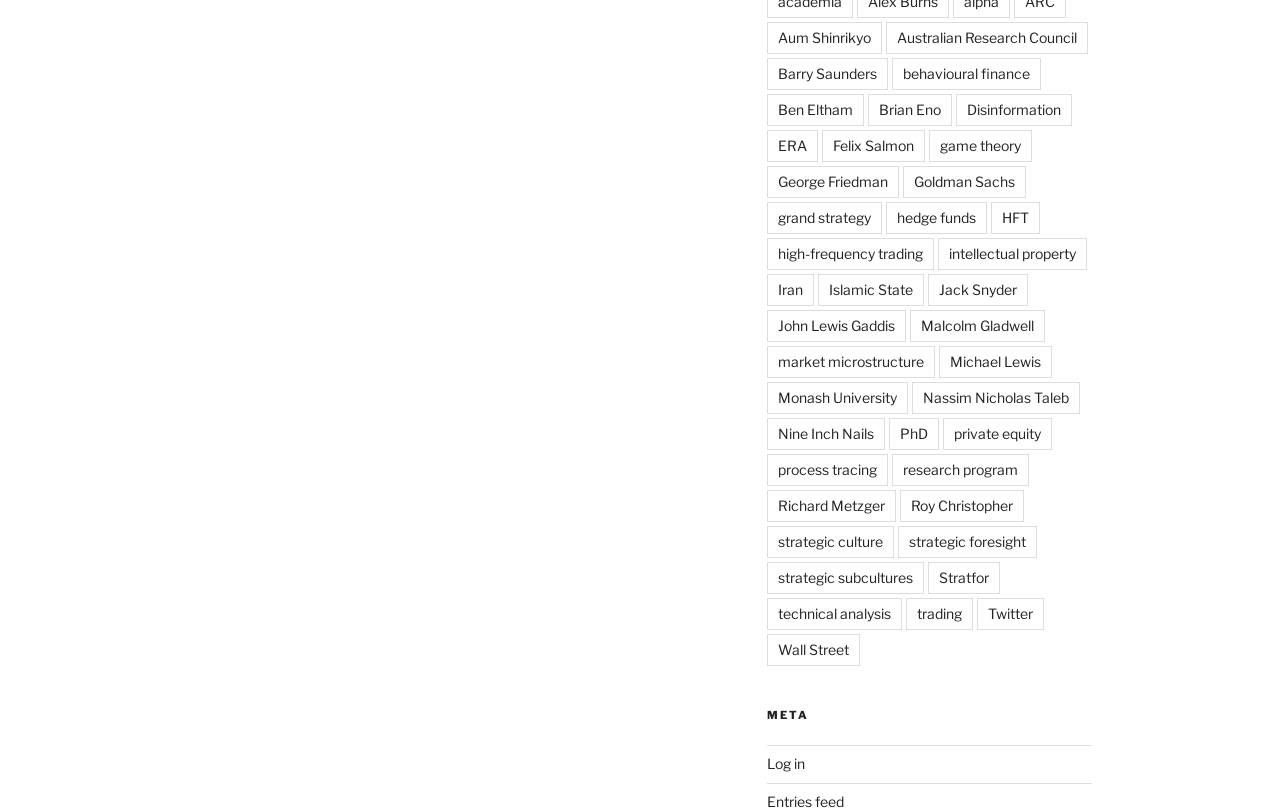What is the first link on the webpage?
Using the image, answer in one word or phrase.

Aum Shinrikyo